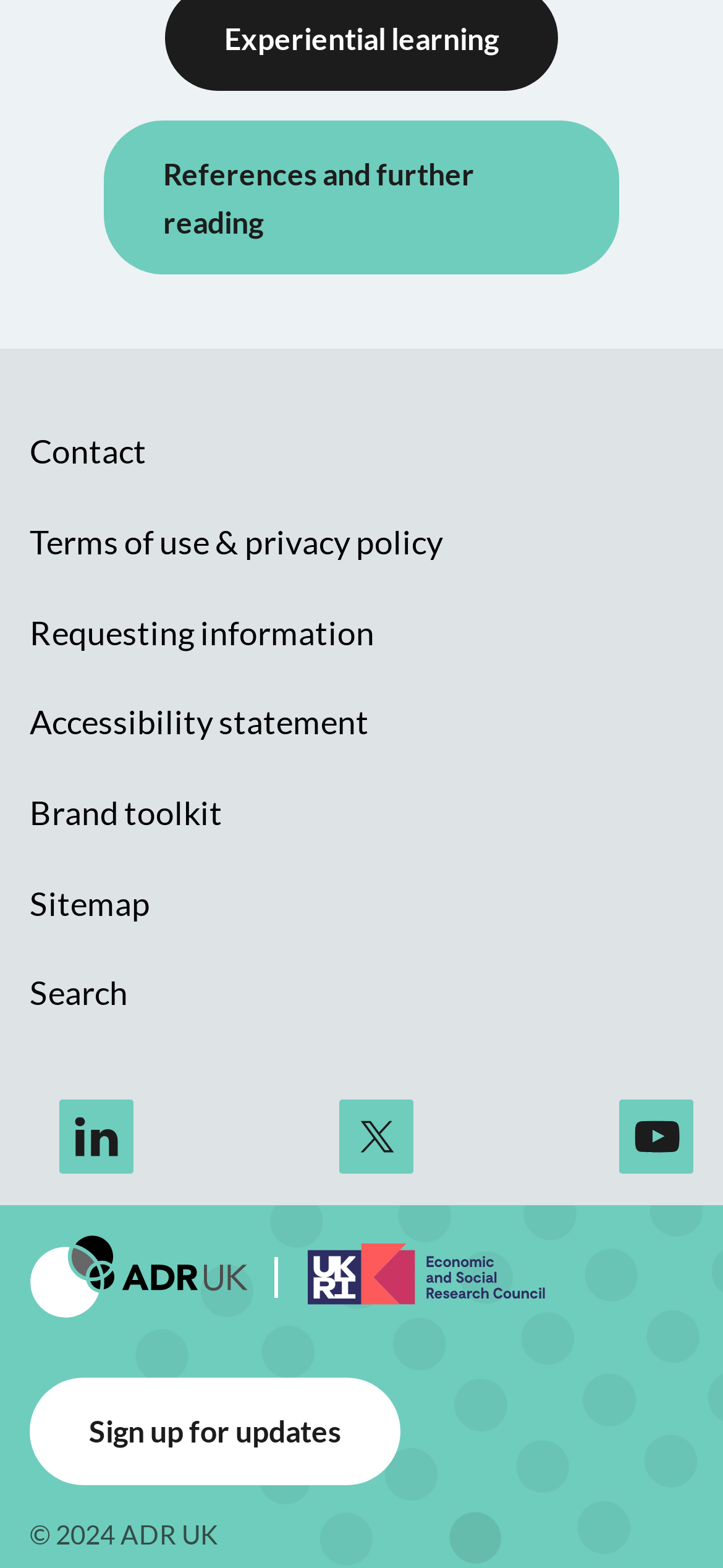How many links are there in the footer?
Look at the screenshot and respond with one word or a short phrase.

9